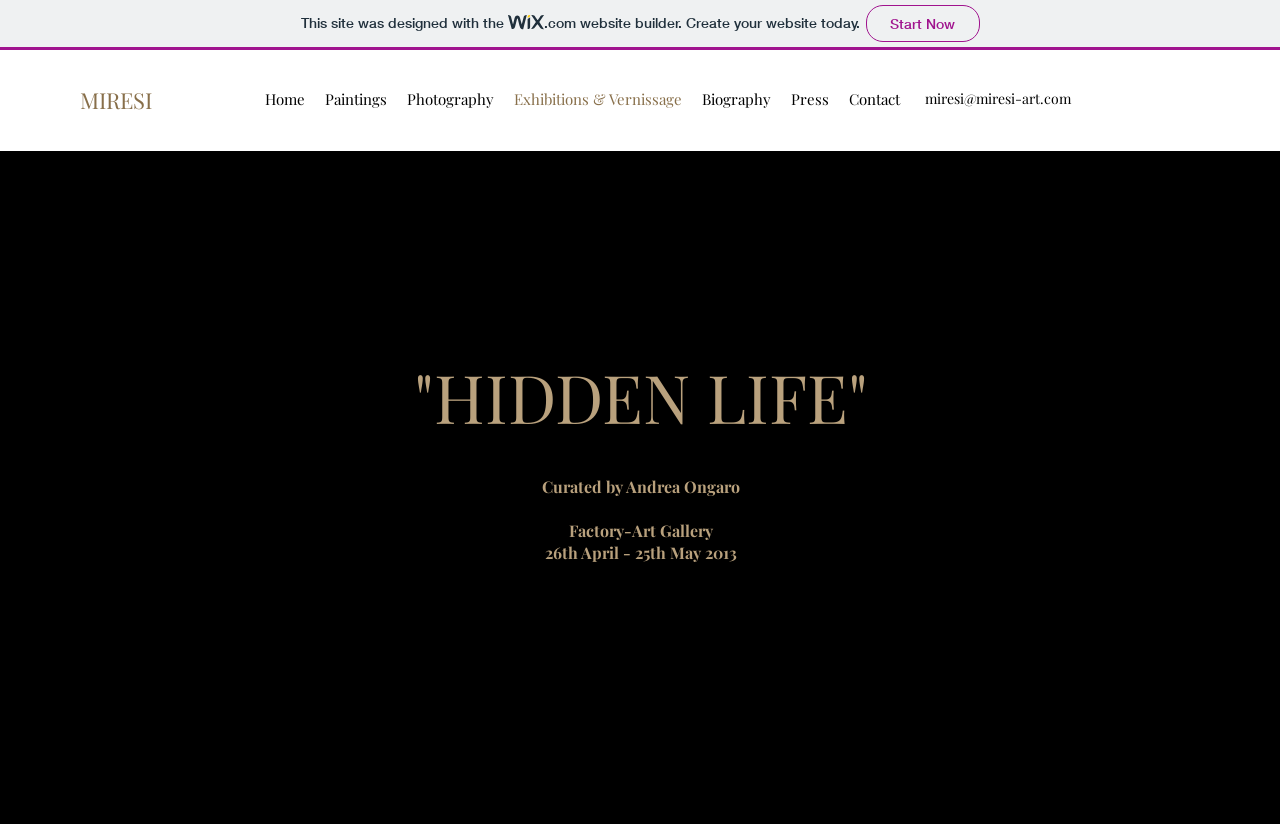Based on the image, give a detailed response to the question: What type of art does Miresi work with?

The meta description of the webpage mentions that Miresi's art evolves through painting and photography, indicating that these are the two types of art she works with.